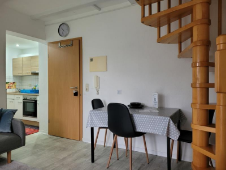From the image, can you give a detailed response to the question below:
What is the style of the dining chairs?

In the foreground of the image, I see a small dining table with a patterned tablecloth, and the chairs arranged around it are black in color, which creates a stylish yet functional dining area.